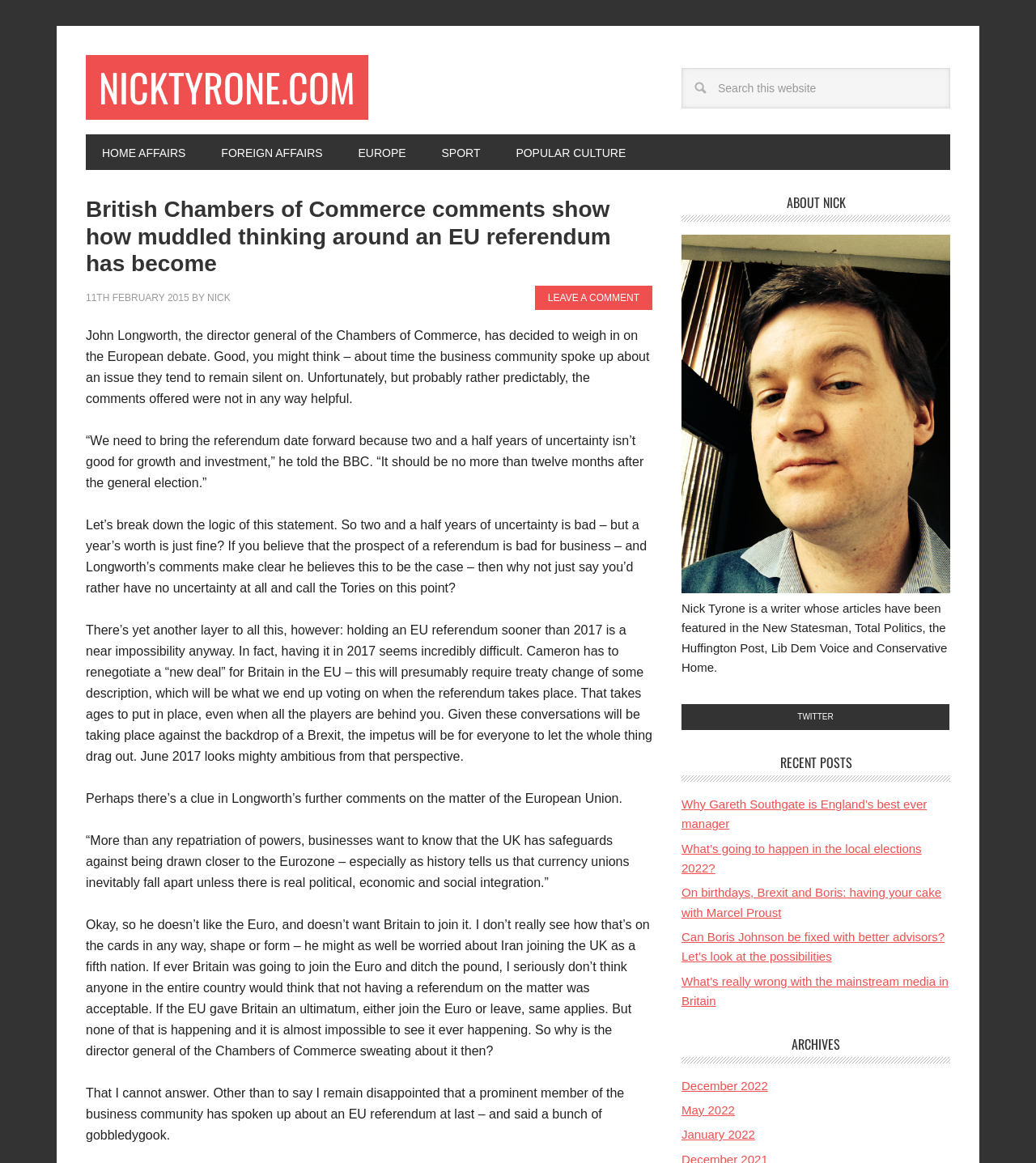Respond to the question below with a single word or phrase:
What is the name of the website?

NICKTYRONE.COM